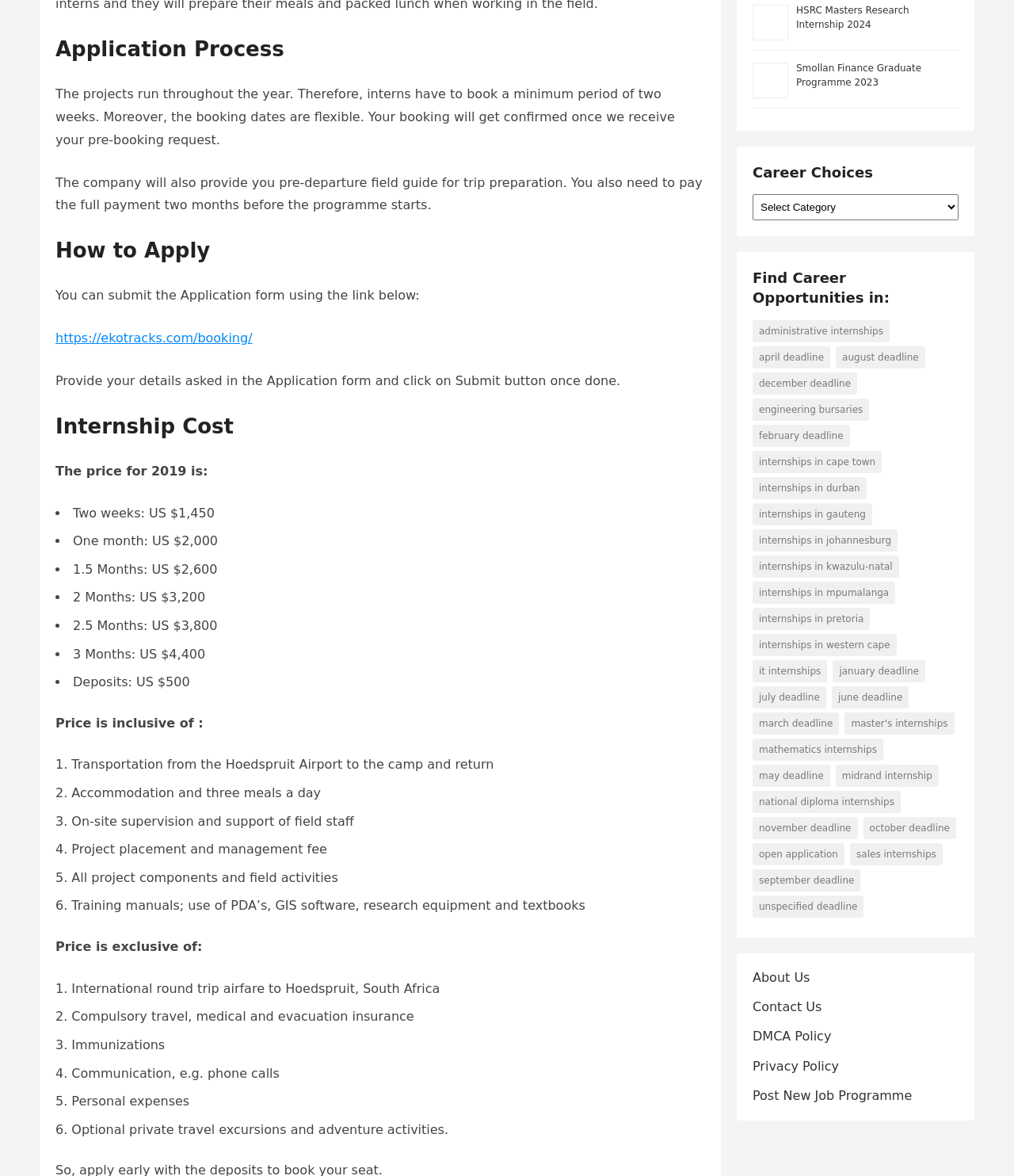Please locate the bounding box coordinates of the region I need to click to follow this instruction: "View 'HSRC Masters Research Internship 2024' details".

[0.785, 0.004, 0.897, 0.026]